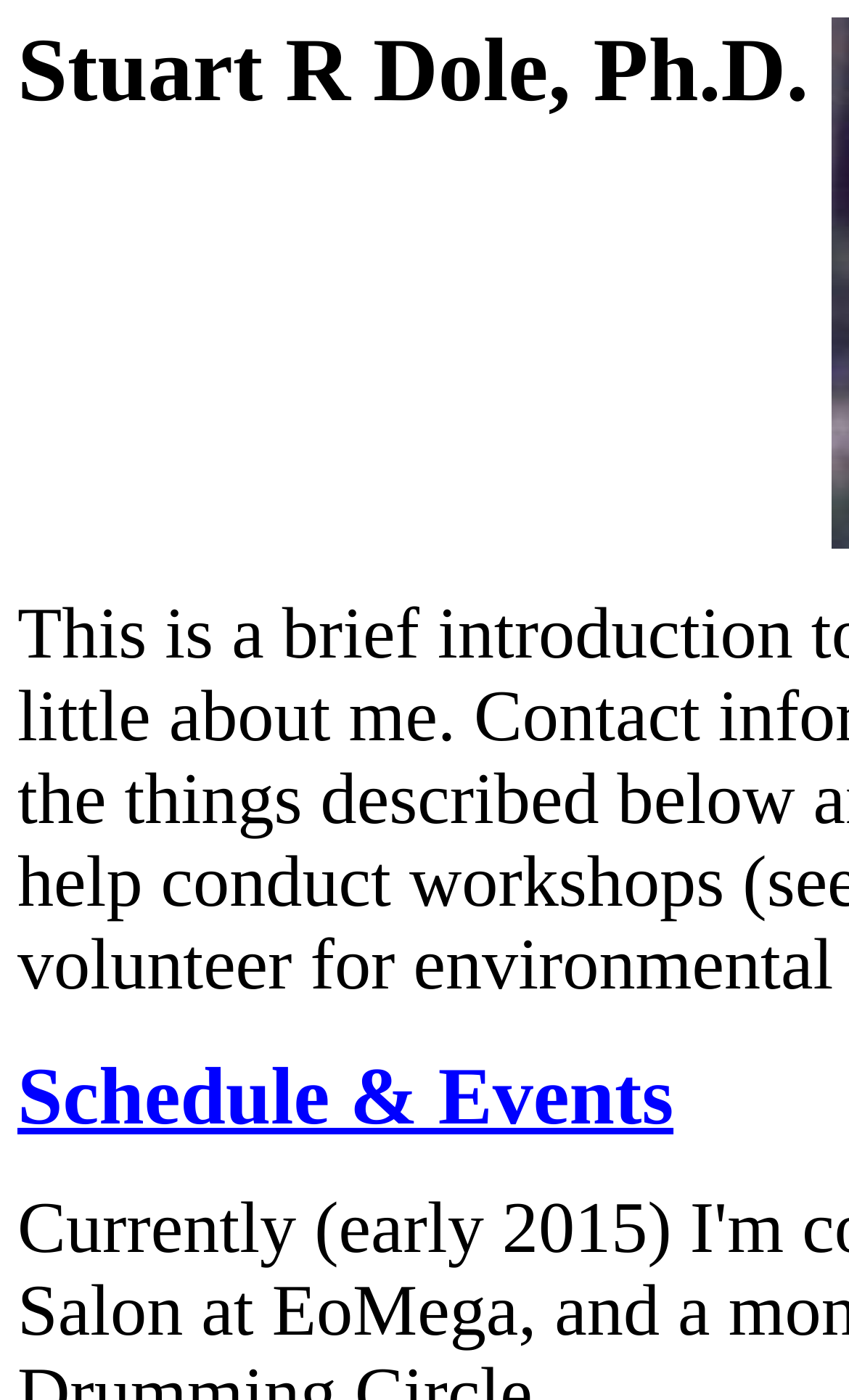Using the description: "Accessibility Statement", identify the bounding box of the corresponding UI element in the screenshot.

None